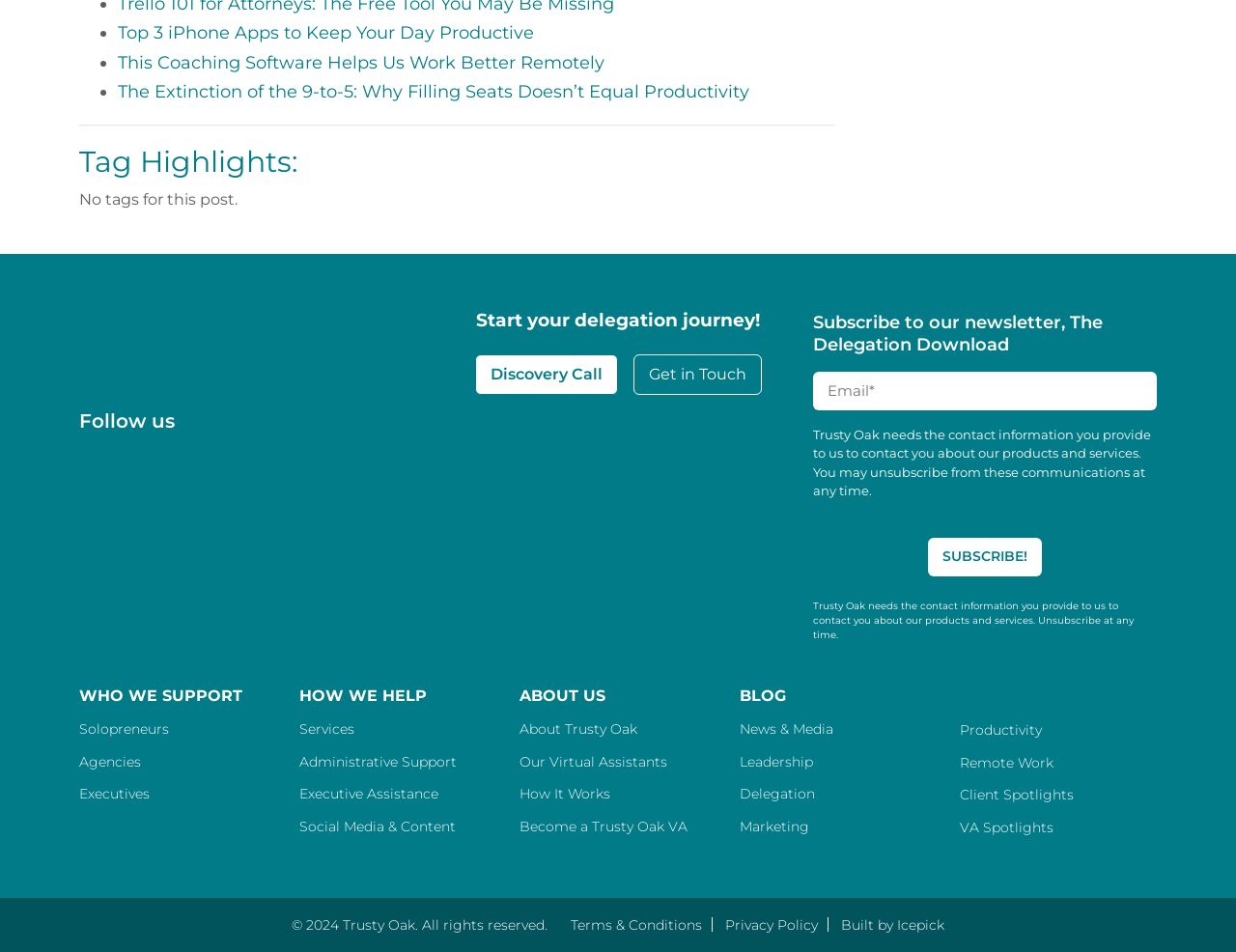Locate the coordinates of the bounding box for the clickable region that fulfills this instruction: "Get in Touch".

[0.512, 0.372, 0.616, 0.415]